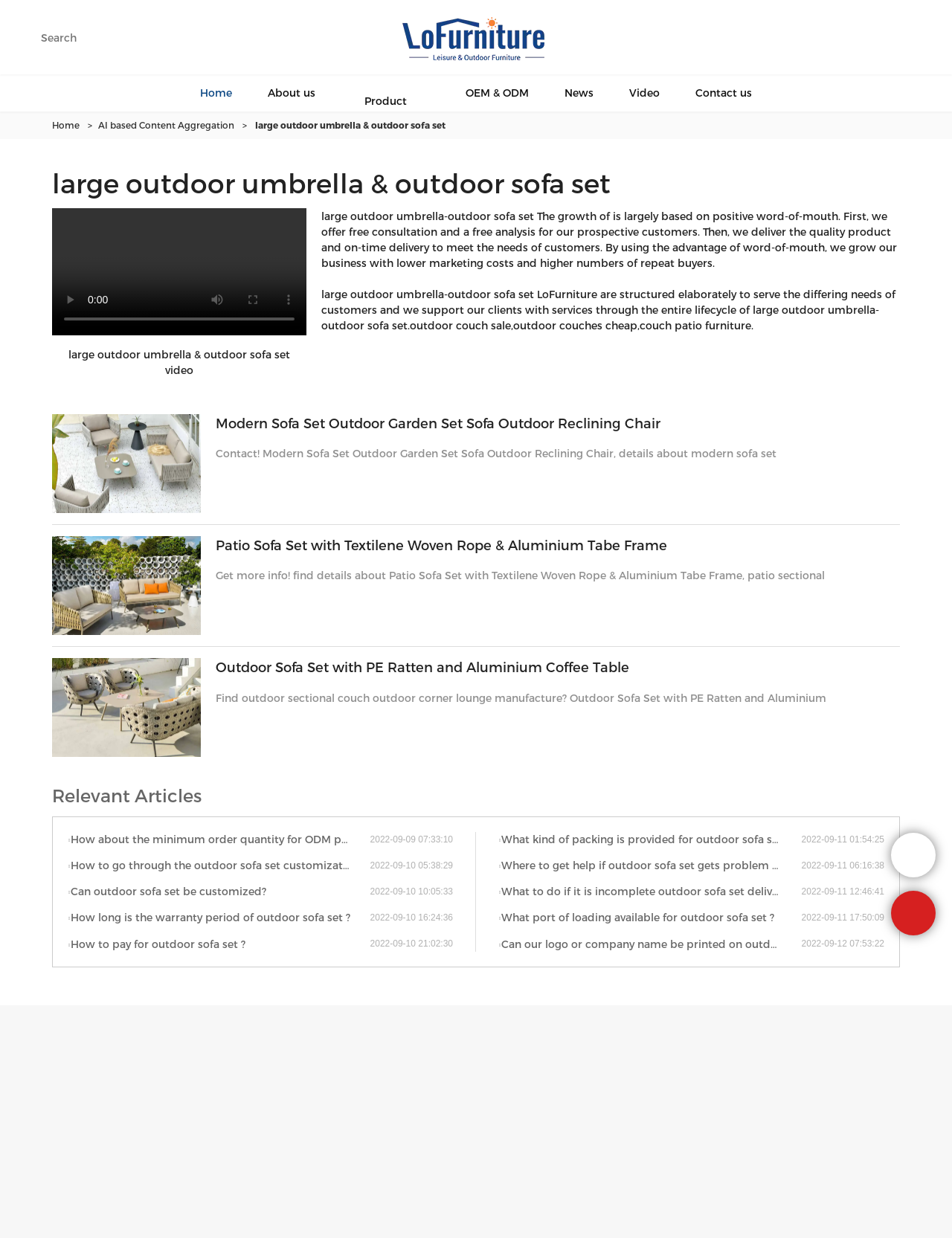Please provide the bounding box coordinates for the element that needs to be clicked to perform the following instruction: "Read about large outdoor umbrella & outdoor sofa set". The coordinates should be given as four float numbers between 0 and 1, i.e., [left, top, right, bottom].

[0.268, 0.097, 0.468, 0.105]